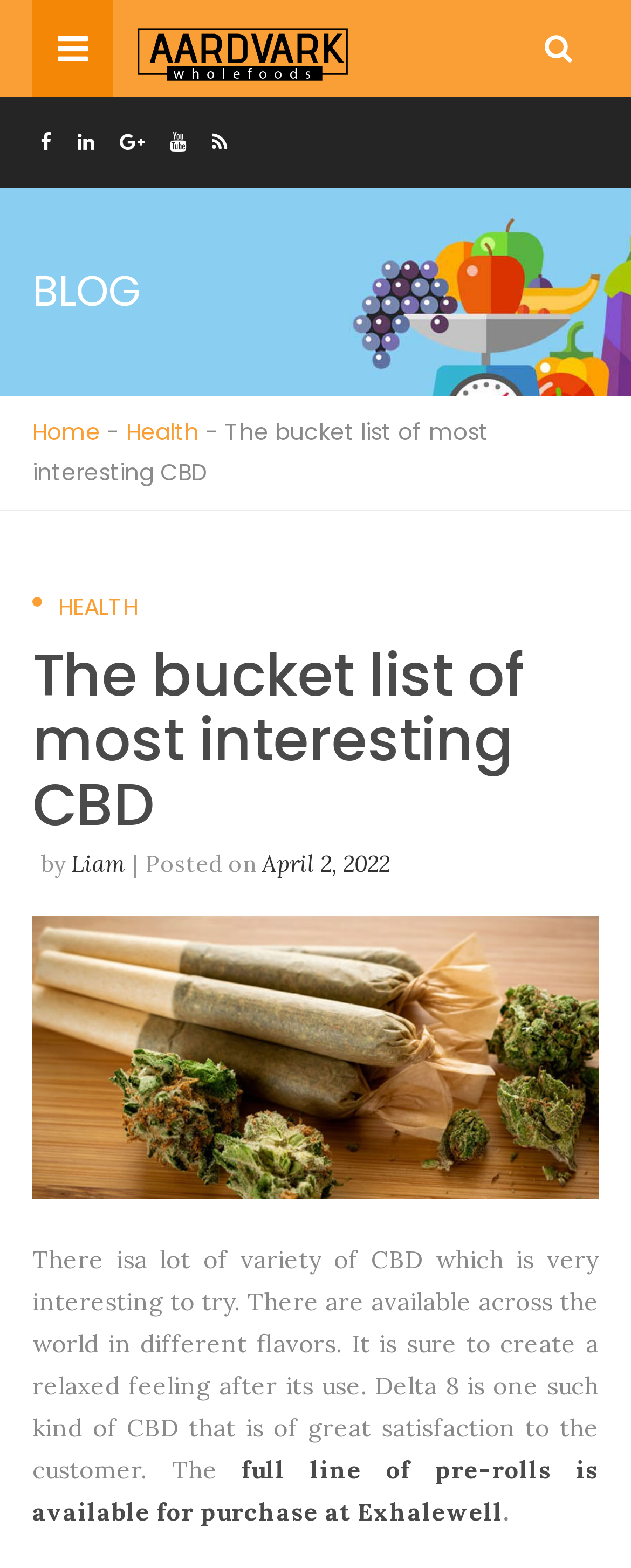Bounding box coordinates should be in the format (top-left x, top-left y, bottom-right x, bottom-right y) and all values should be floating point numbers between 0 and 1. Determine the bounding box coordinate for the UI element described as: alt="Medical advantages and its usage"

[0.218, 0.024, 0.551, 0.043]